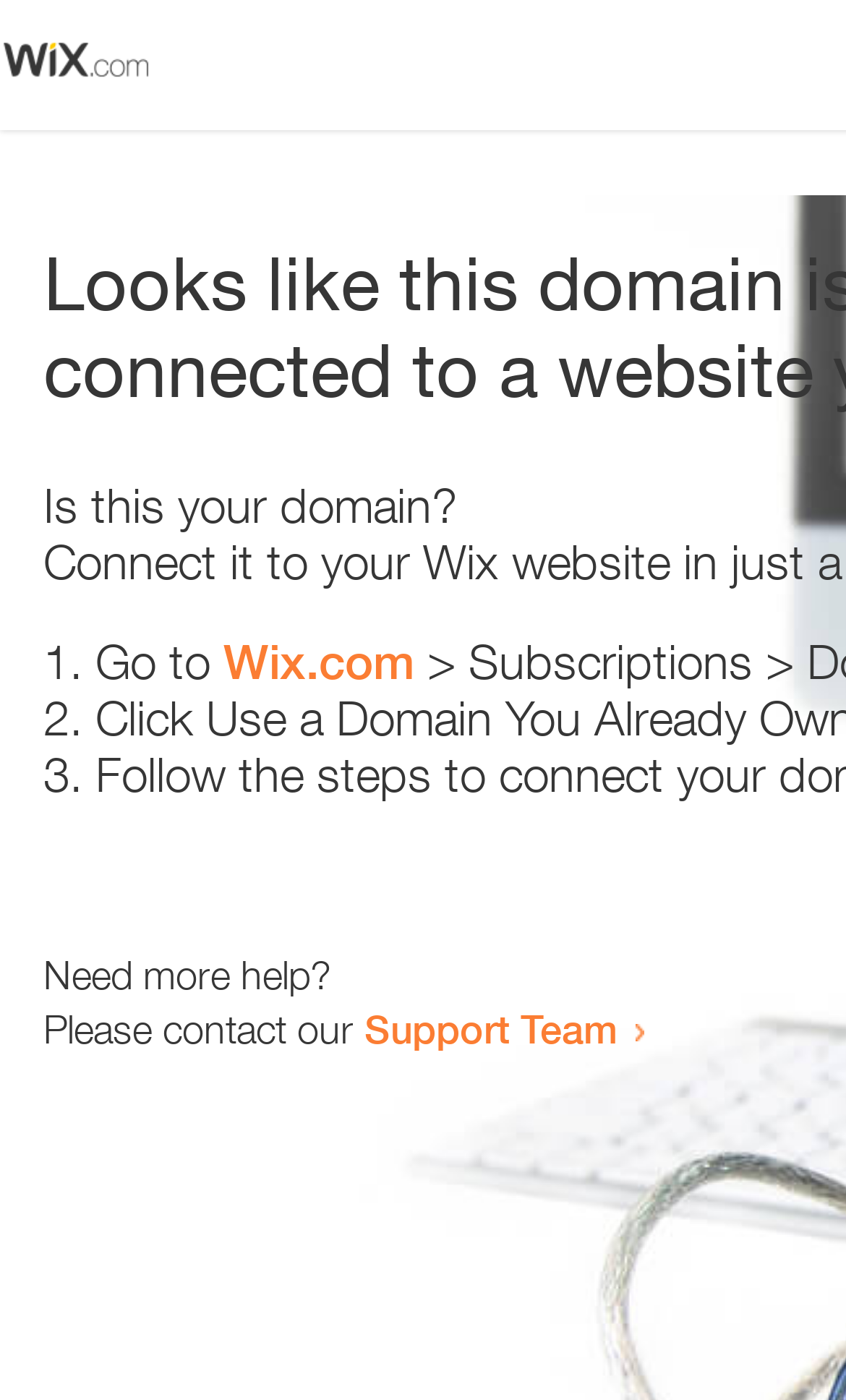What is the domain being referred to?
Using the picture, provide a one-word or short phrase answer.

Wix.com